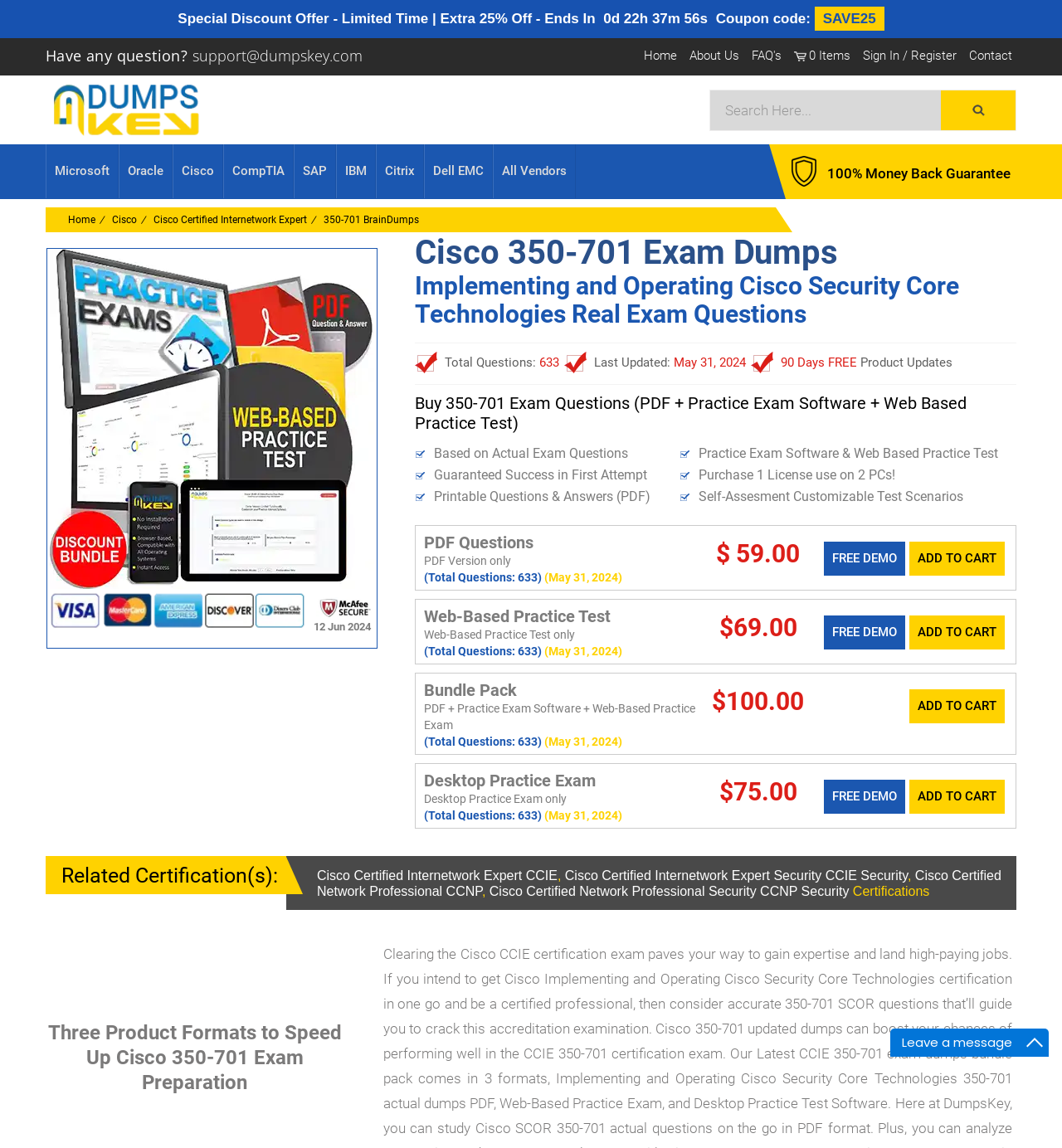Identify the bounding box coordinates of the region that should be clicked to execute the following instruction: "Contact support".

[0.912, 0.042, 0.953, 0.056]